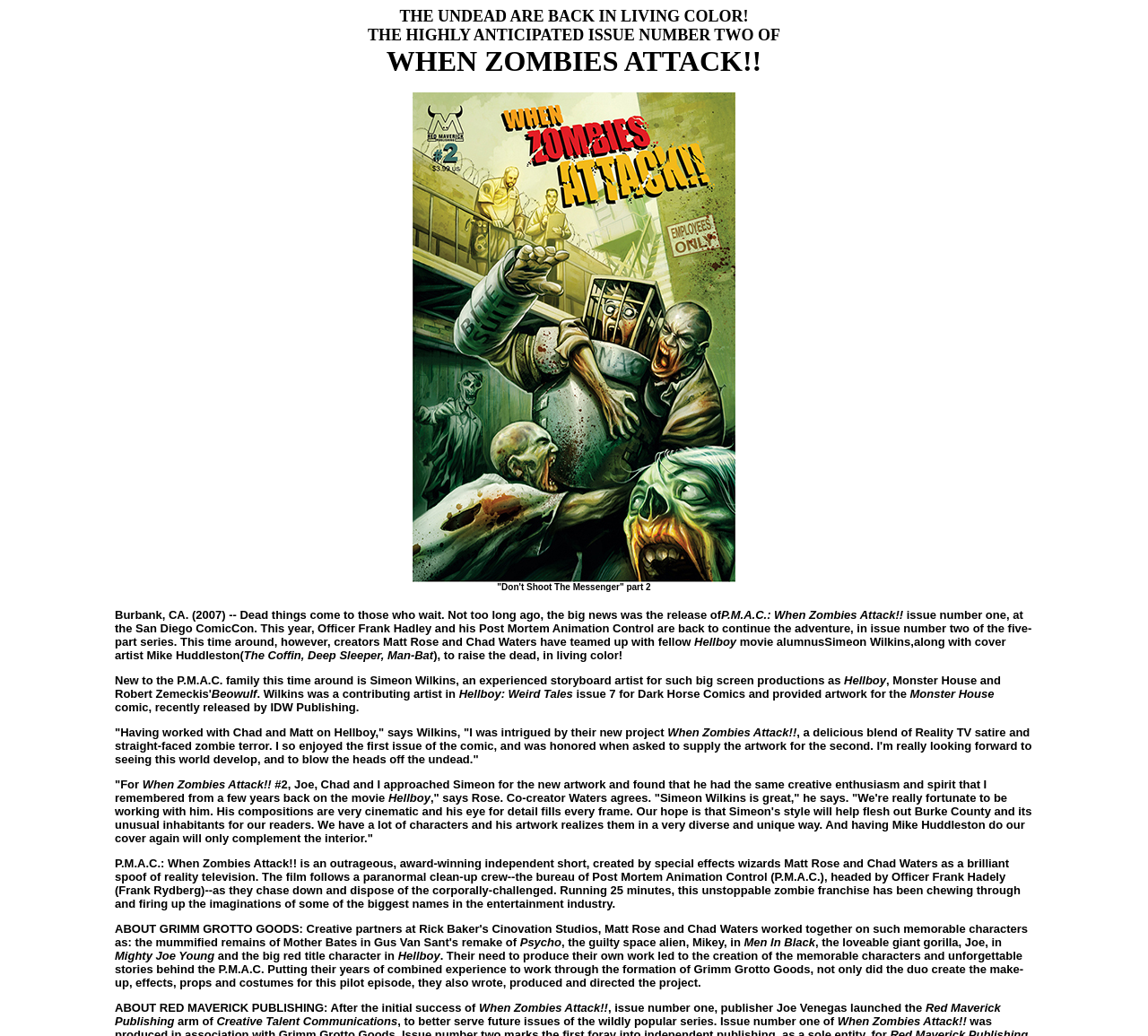Produce a meticulous description of the webpage.

The webpage is about the comic book series "When Zombies Attack!!" and its second issue. At the top, there is a bold title "THE UNDEAD ARE BACK IN LIVING COLOR!" followed by a description of the series. Below this, there is an image that takes up a significant portion of the page.

The main content of the page is divided into sections, with the first section introducing the second issue of the series. The text describes the creators of the series, Matt Rose and Chad Waters, and their collaboration with Simeon Wilkins, a storyboard artist for big-screen productions like Hellboy and Beowulf.

The next section provides more information about Simeon Wilkins, including his experience working on Hellboy and his contribution to the second issue of the comic. There is also a quote from Wilkins about his enthusiasm for the project.

Following this, there is a section that discusses the creators' approach to the second issue, including their decision to work with Simeon Wilkins and their hopes for the future of the series.

The page also includes information about the independent short film "P.M.A.C.: When Zombies Attack!!", which is the basis for the comic book series. This section describes the film's plot and its creators, Matt Rose and Chad Waters.

Additionally, there are sections about Grimm Grotto Goods, the production company behind the film and comic, and Red Maverick Publishing, the publisher of the comic book series.

Throughout the page, there are several images, including a cover art image and possibly some screenshots from the film. The text is dense and informative, providing a lot of details about the comic book series, the film, and the people involved in their creation.